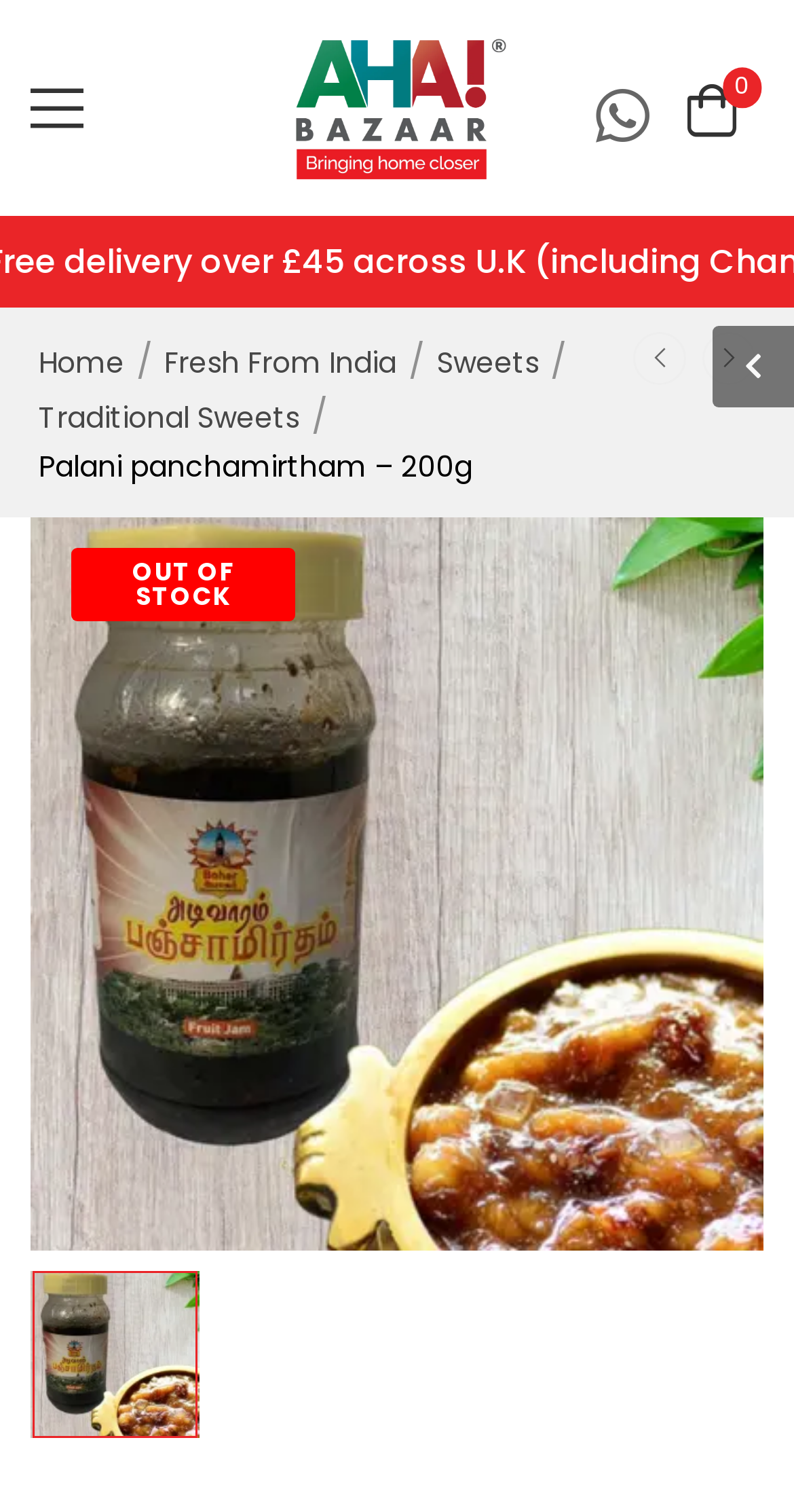Determine the bounding box coordinates of the clickable element necessary to fulfill the instruction: "Toggle the menu". Provide the coordinates as four float numbers within the 0 to 1 range, i.e., [left, top, right, bottom].

None